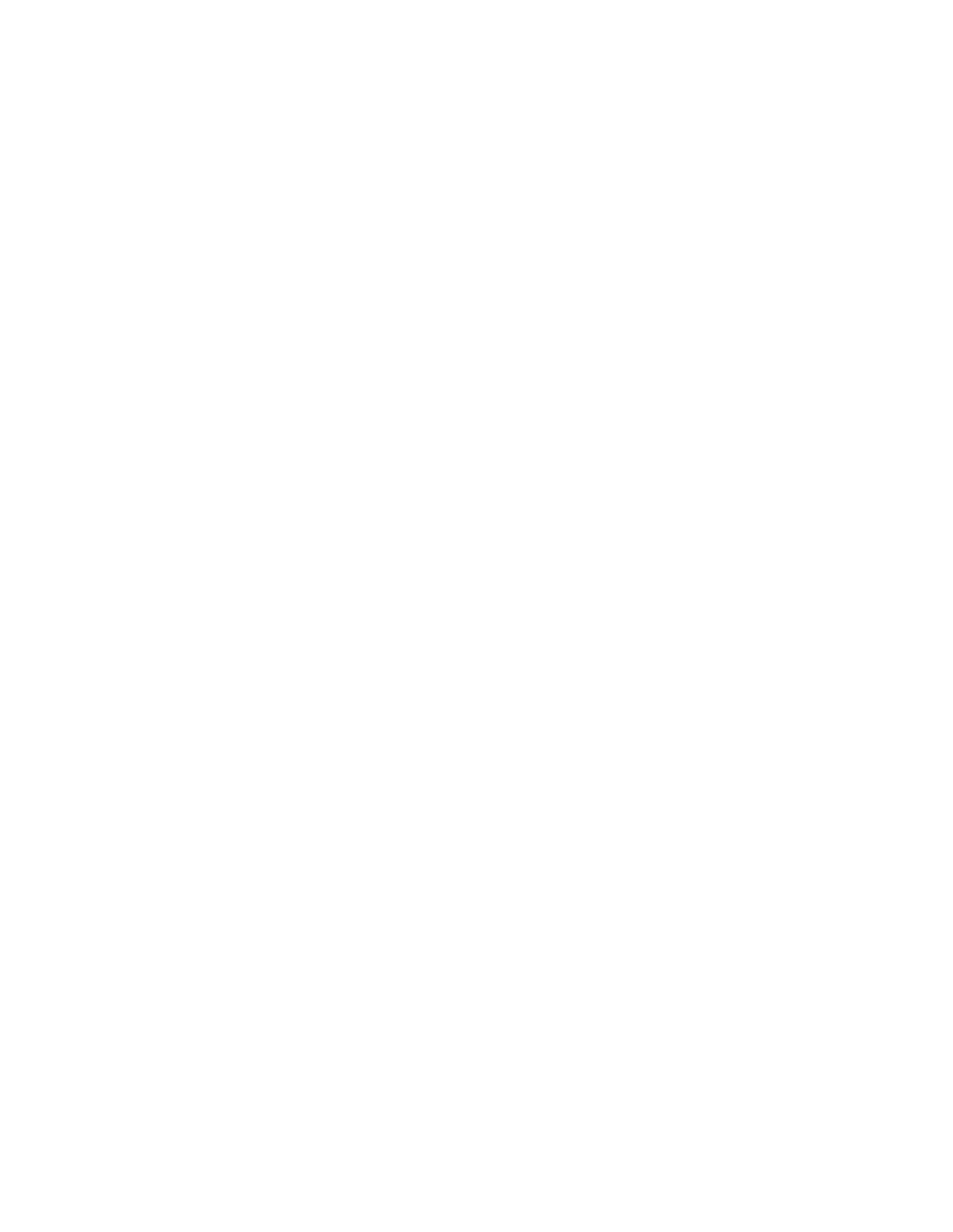What is the last menu item? Based on the image, give a response in one word or a short phrase.

Blog